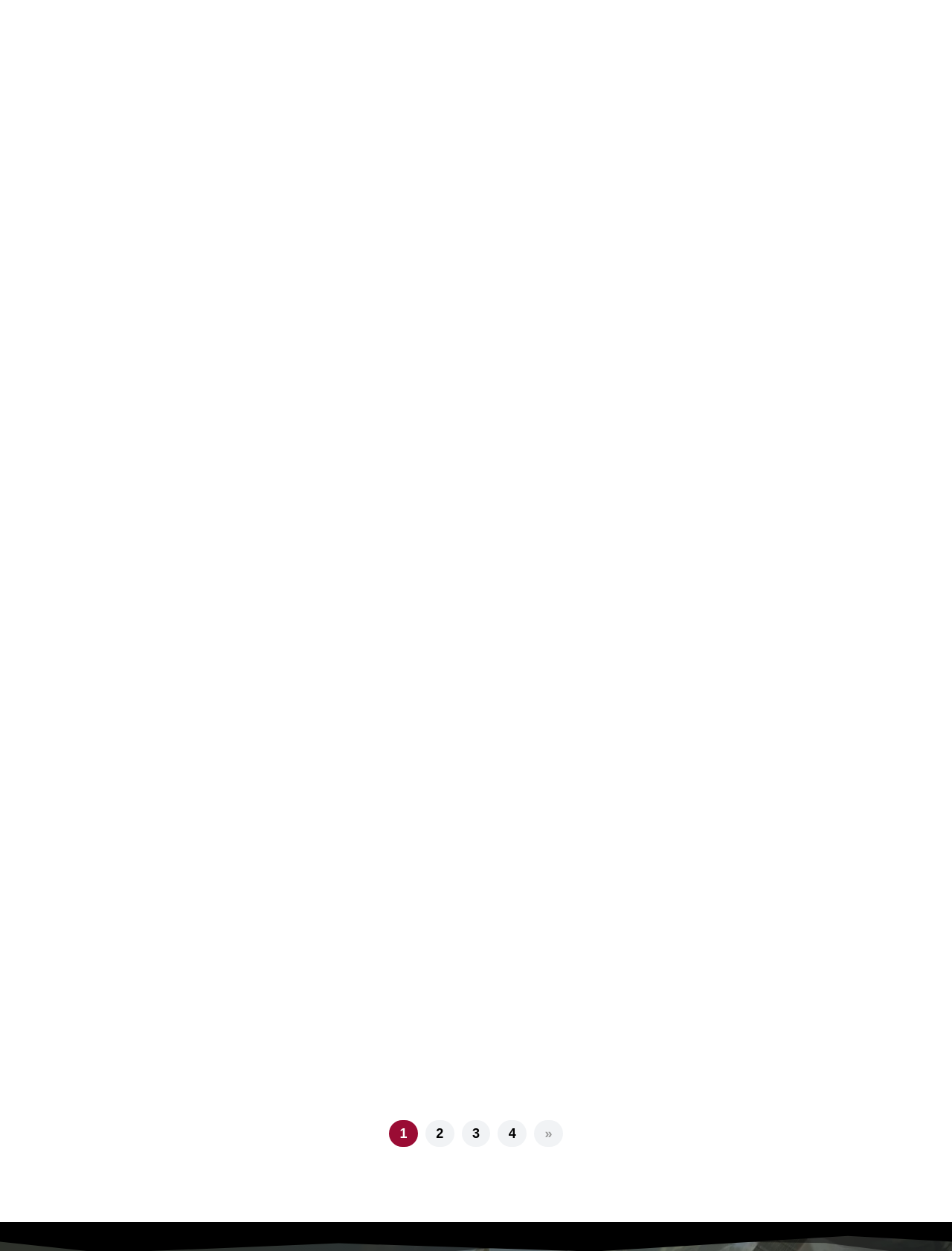Please provide the bounding box coordinates for the element that needs to be clicked to perform the following instruction: "click the link to Player Guides". The coordinates should be given as four float numbers between 0 and 1, i.e., [left, top, right, bottom].

[0.252, 0.819, 0.324, 0.831]